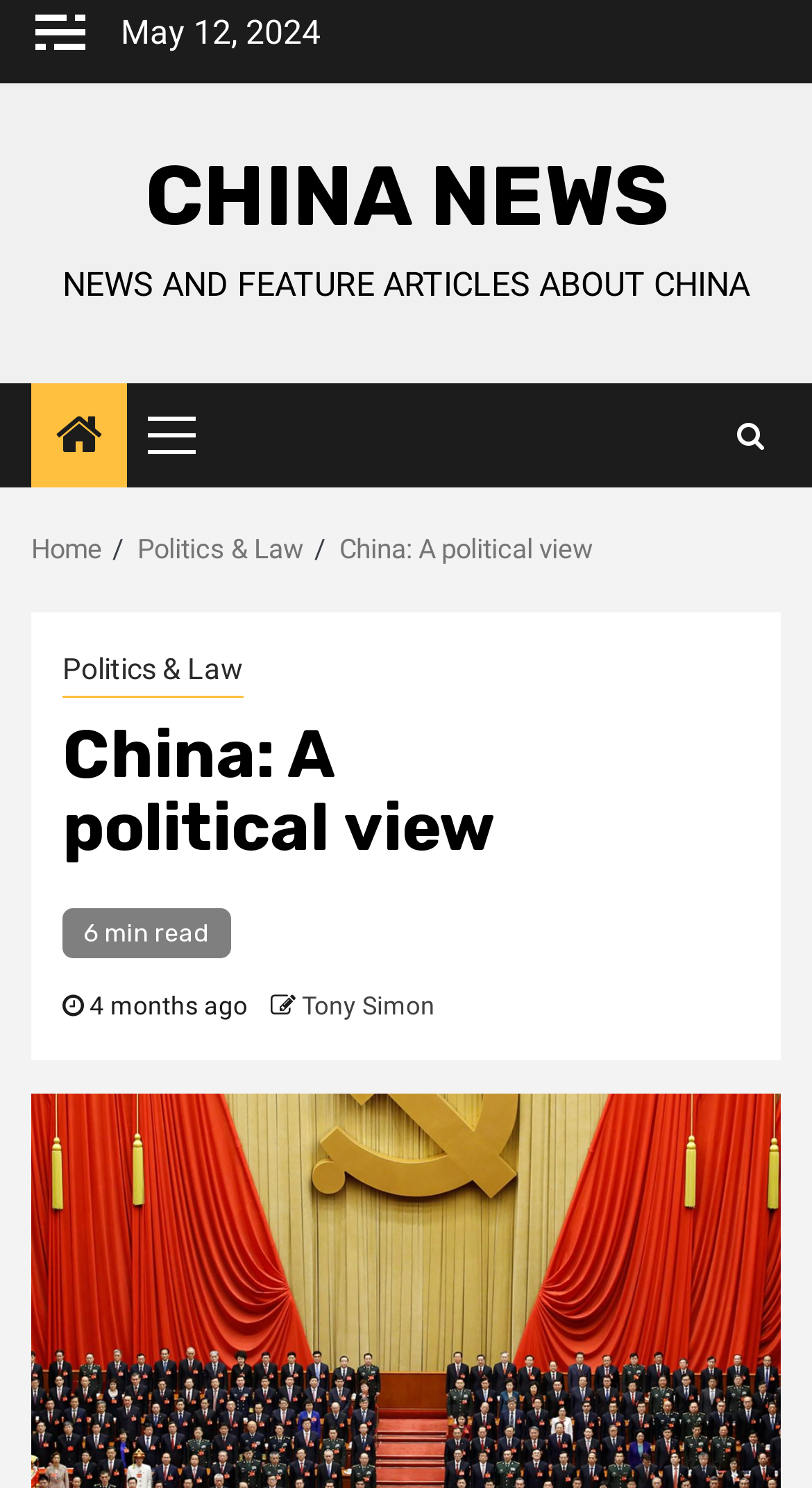Please indicate the bounding box coordinates of the element's region to be clicked to achieve the instruction: "Go to Home page". Provide the coordinates as four float numbers between 0 and 1, i.e., [left, top, right, bottom].

[0.038, 0.358, 0.126, 0.379]